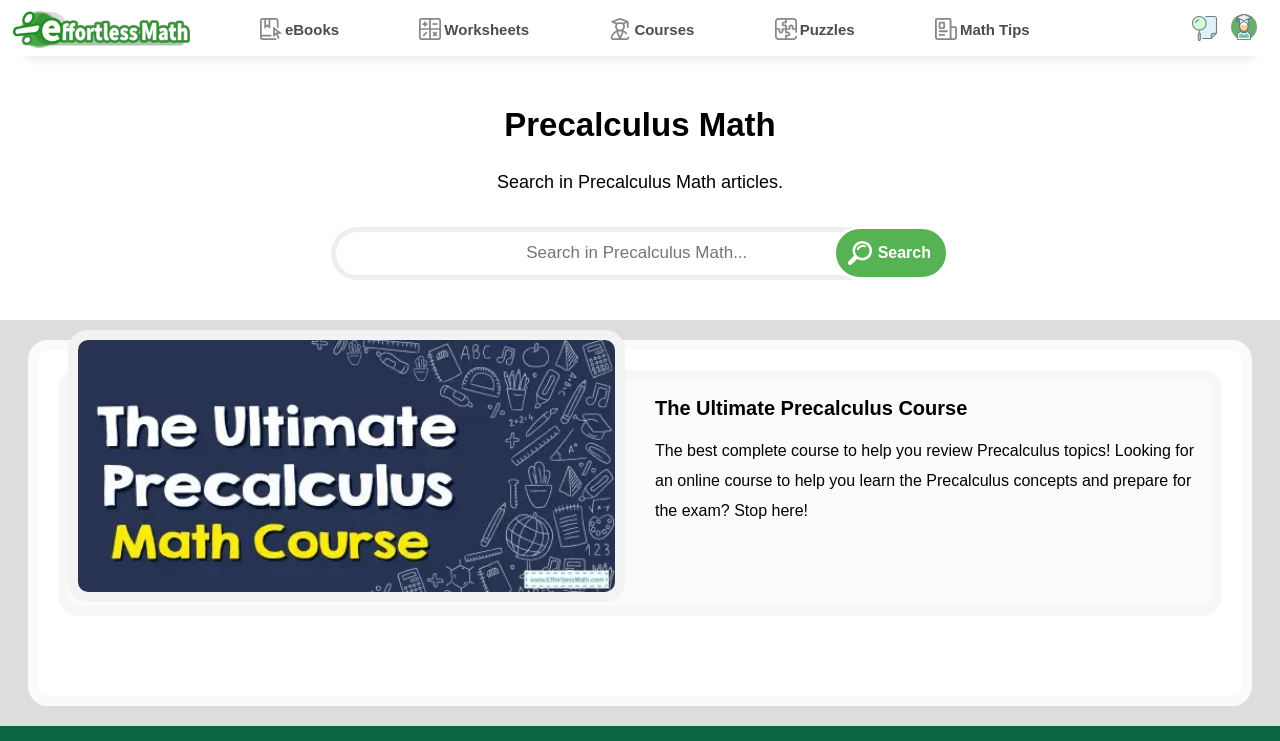Respond to the following question with a brief word or phrase:
What is the main topic of this webpage?

Precalculus Math